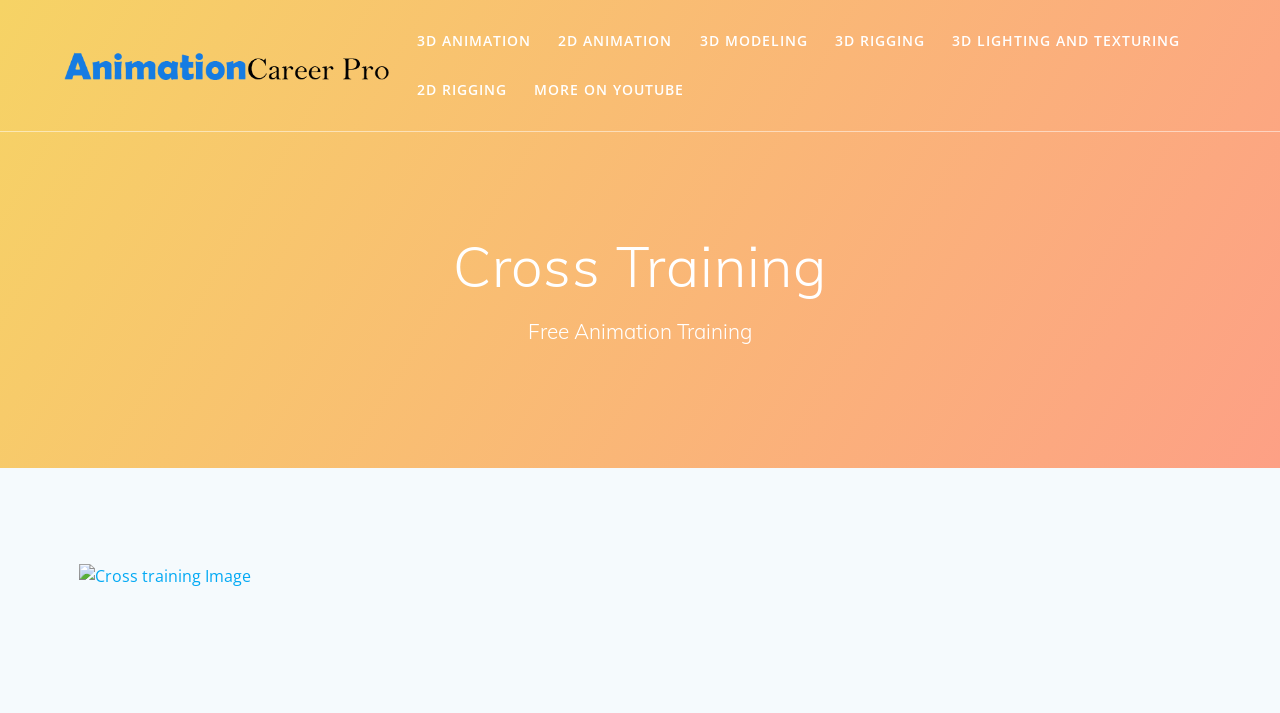Please answer the following question using a single word or phrase: 
What type of training is offered?

Animation